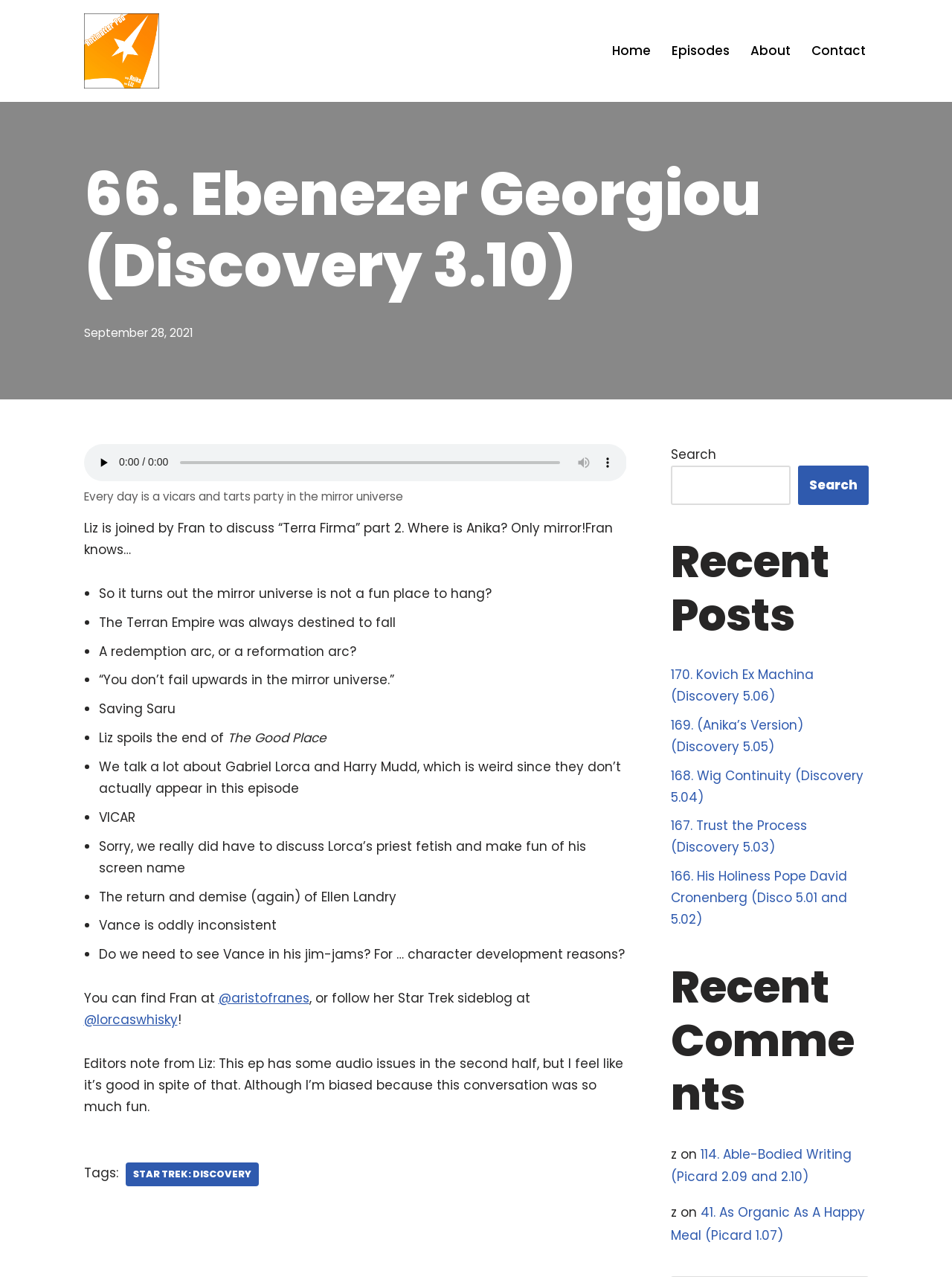Articulate a complete and detailed caption of the webpage elements.

This webpage is about a Star Trek podcast called "Antimatter Pod" that discusses fashion, feminism, subtext, and subspace. At the top of the page, there is a link to skip to the content. Below that, there is a heading that reads "66. Ebenezer Georgiou (Discovery 3.10)" and a time stamp indicating that the podcast was published on September 28, 2021.

To the right of the heading, there is a navigation menu with links to the home page, episodes, about page, and contact page. Below the navigation menu, there is a figure with an audio player that allows users to play, pause, and scrub through the podcast. There is also a button to mute the audio and a button to show more media controls.

The main content of the page is a series of paragraphs and list items that summarize the podcast episode. The text discusses the episode "Terra Firma" part 2, where the hosts Liz and Fran discuss the mirror universe and its implications. The list items highlight specific topics discussed in the episode, such as the Terran Empire, redemption arcs, and character development.

At the bottom of the page, there are links to recent posts, including other podcast episodes, and recent comments. There is also a footer section with links to older podcast episodes.

On the right side of the page, there is a search bar that allows users to search for specific topics or episodes. Below the search bar, there is a section that displays recent posts, including links to other podcast episodes.